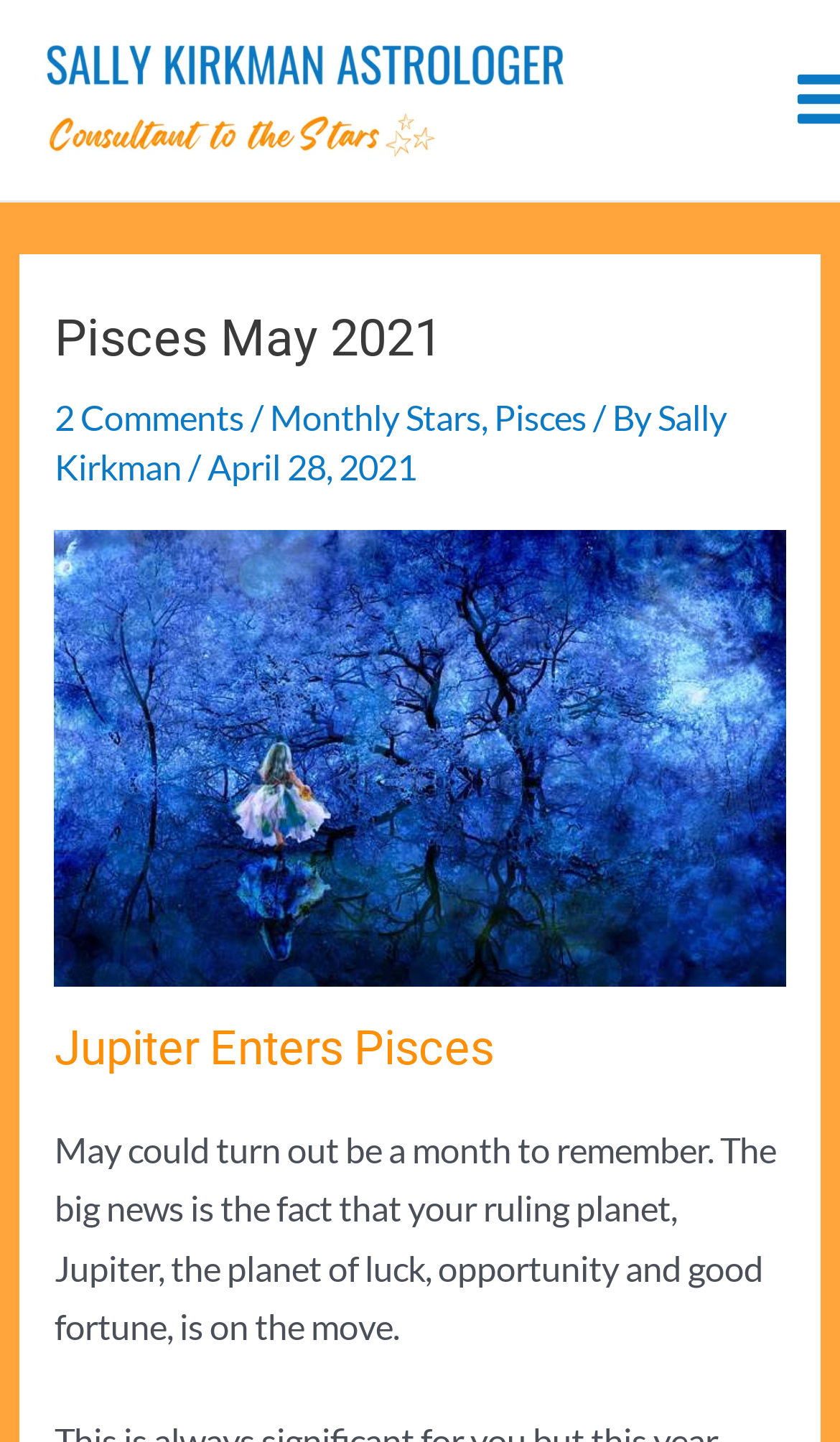Determine the bounding box for the HTML element described here: "Monthly Stars". The coordinates should be given as [left, top, right, bottom] with each number being a float between 0 and 1.

[0.321, 0.274, 0.572, 0.303]